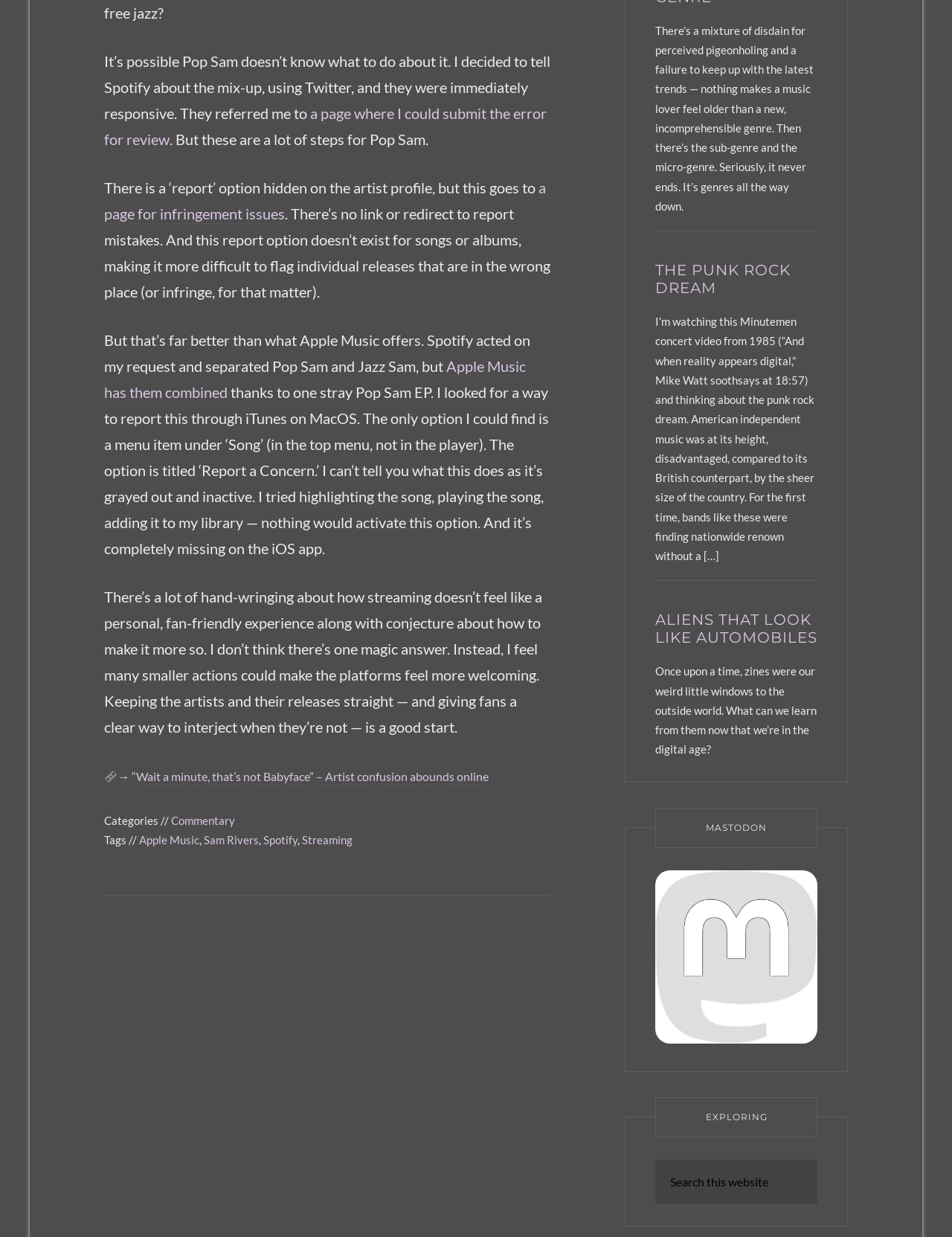Please specify the bounding box coordinates in the format (top-left x, top-left y, bottom-right x, bottom-right y), with values ranging from 0 to 1. Identify the bounding box for the UI component described as follows: The Punk Rock Dream

[0.688, 0.211, 0.83, 0.241]